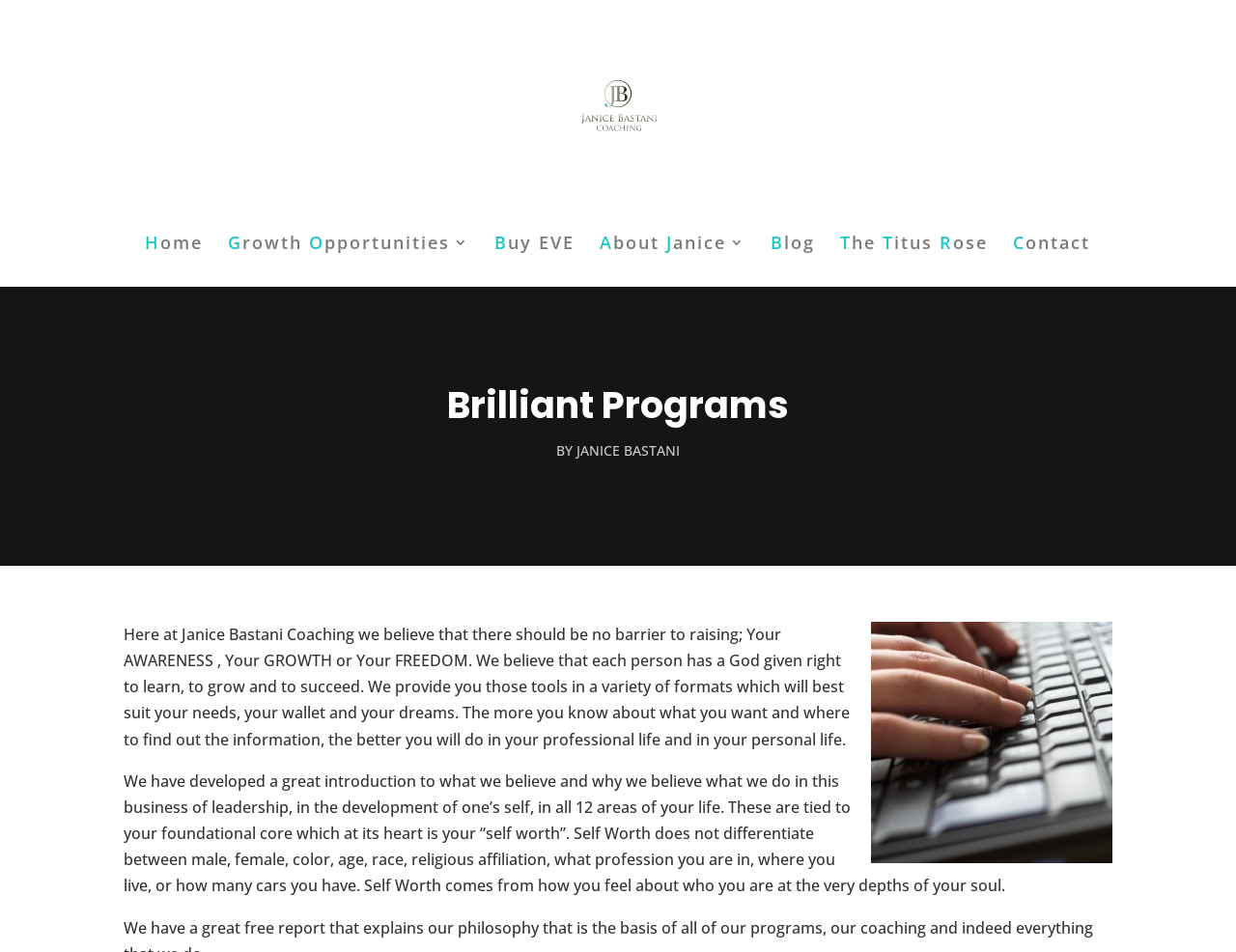Carefully examine the image and provide an in-depth answer to the question: What is the title of the section that mentions 'Terms of Services'?

The title of the section that mentions 'Terms of Services' can be found by looking at the heading above the 'Terms of Services' link, which is 'Legal Requirements'.